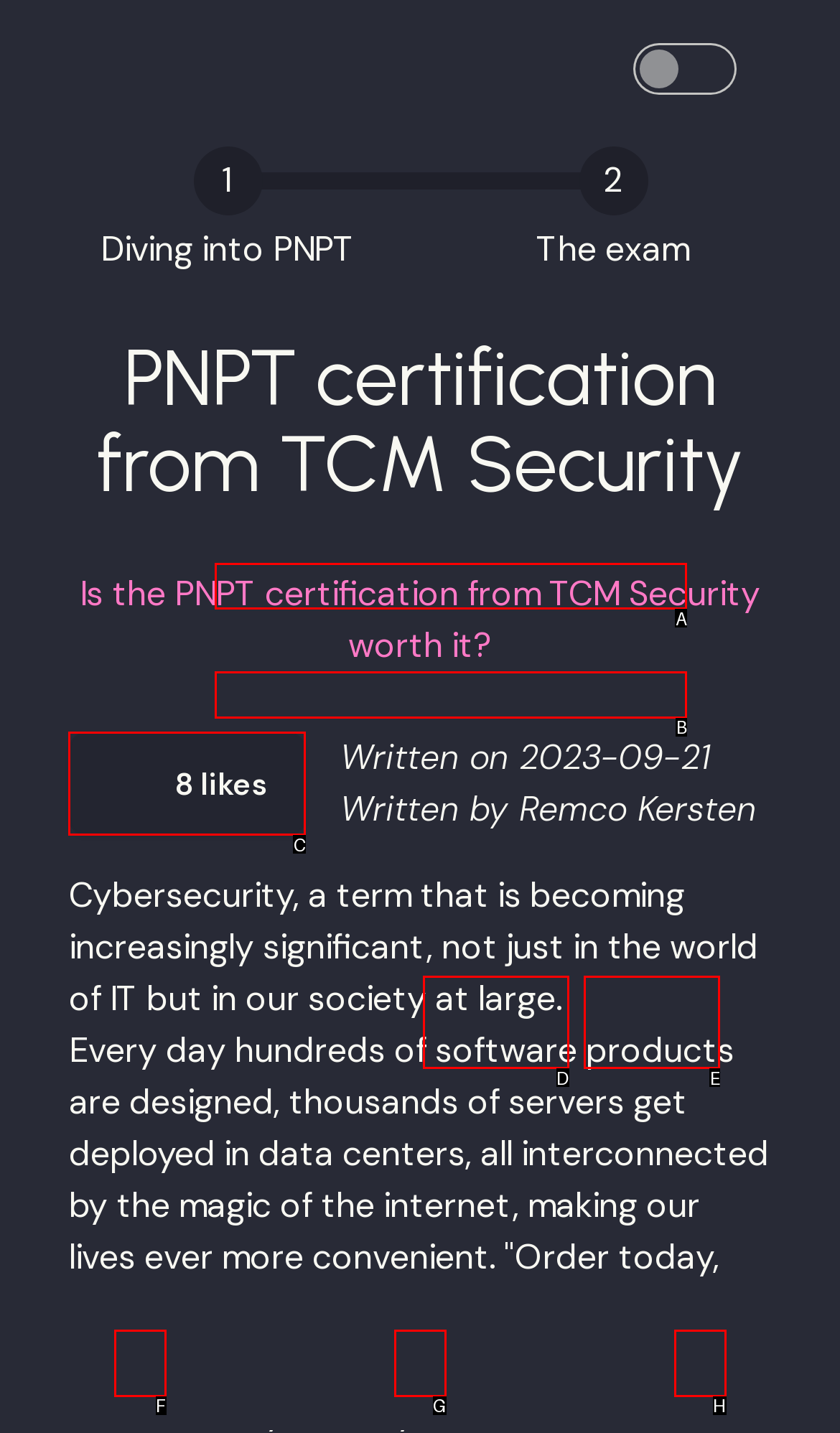Point out the UI element to be clicked for this instruction: Click the 8 likes button. Provide the answer as the letter of the chosen element.

C